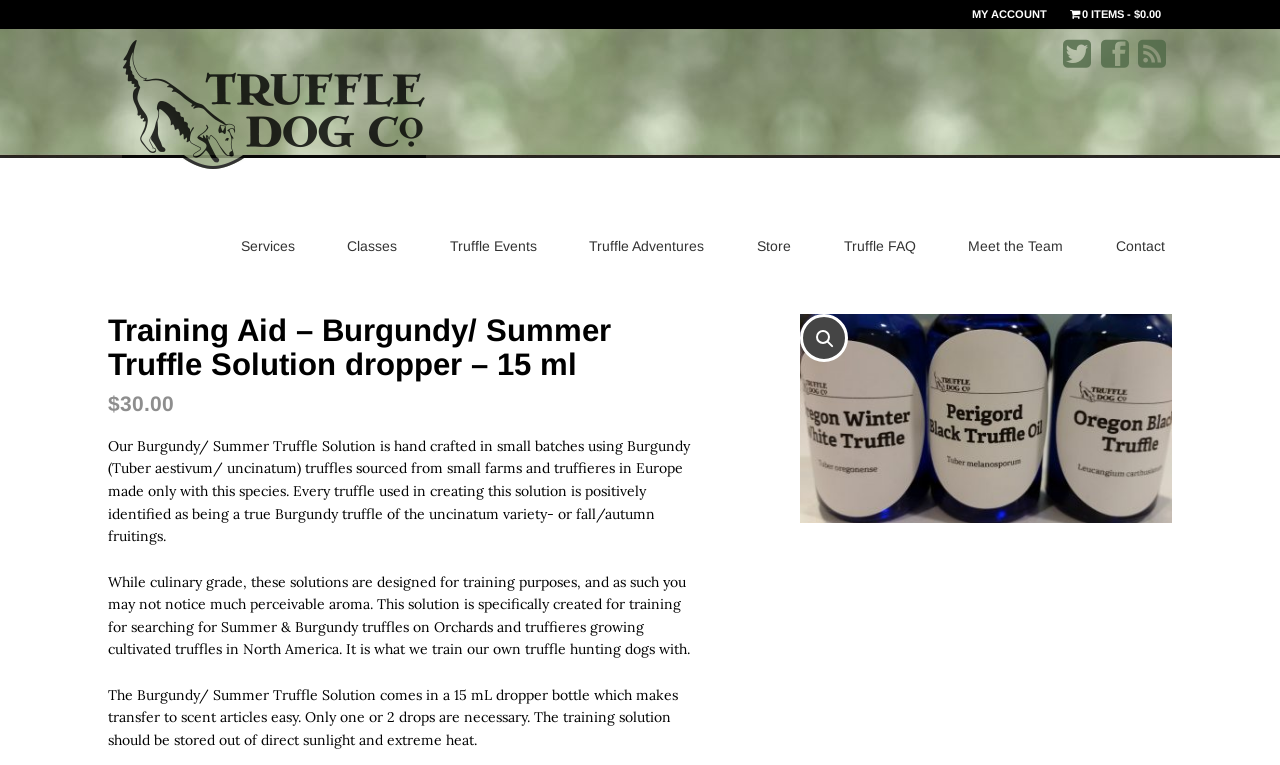Predict the bounding box for the UI component with the following description: "Truffle FAQ".

[0.654, 0.298, 0.721, 0.346]